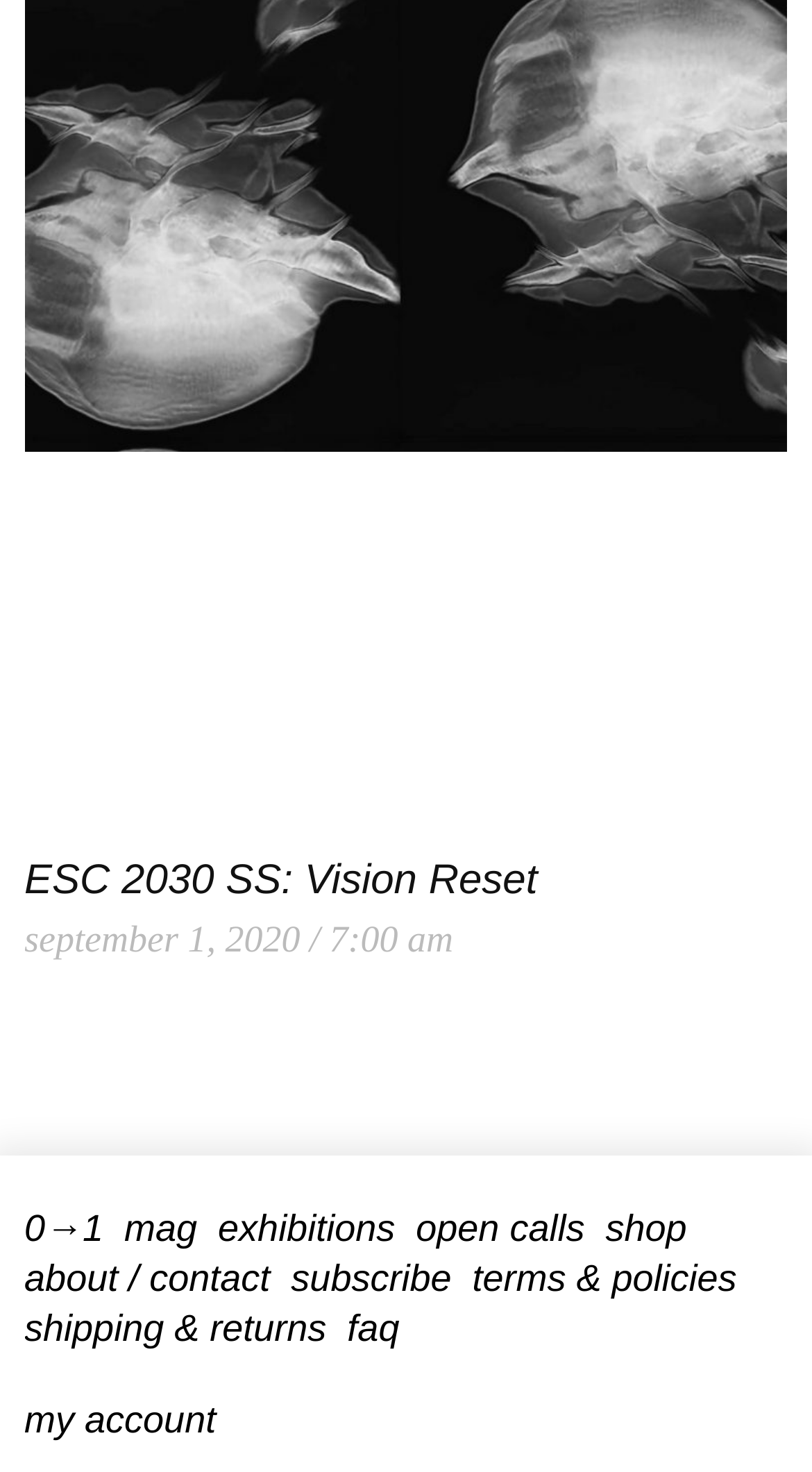Identify the bounding box coordinates for the UI element described as: "Shop". The coordinates should be provided as four floats between 0 and 1: [left, top, right, bottom].

[0.746, 0.818, 0.846, 0.852]